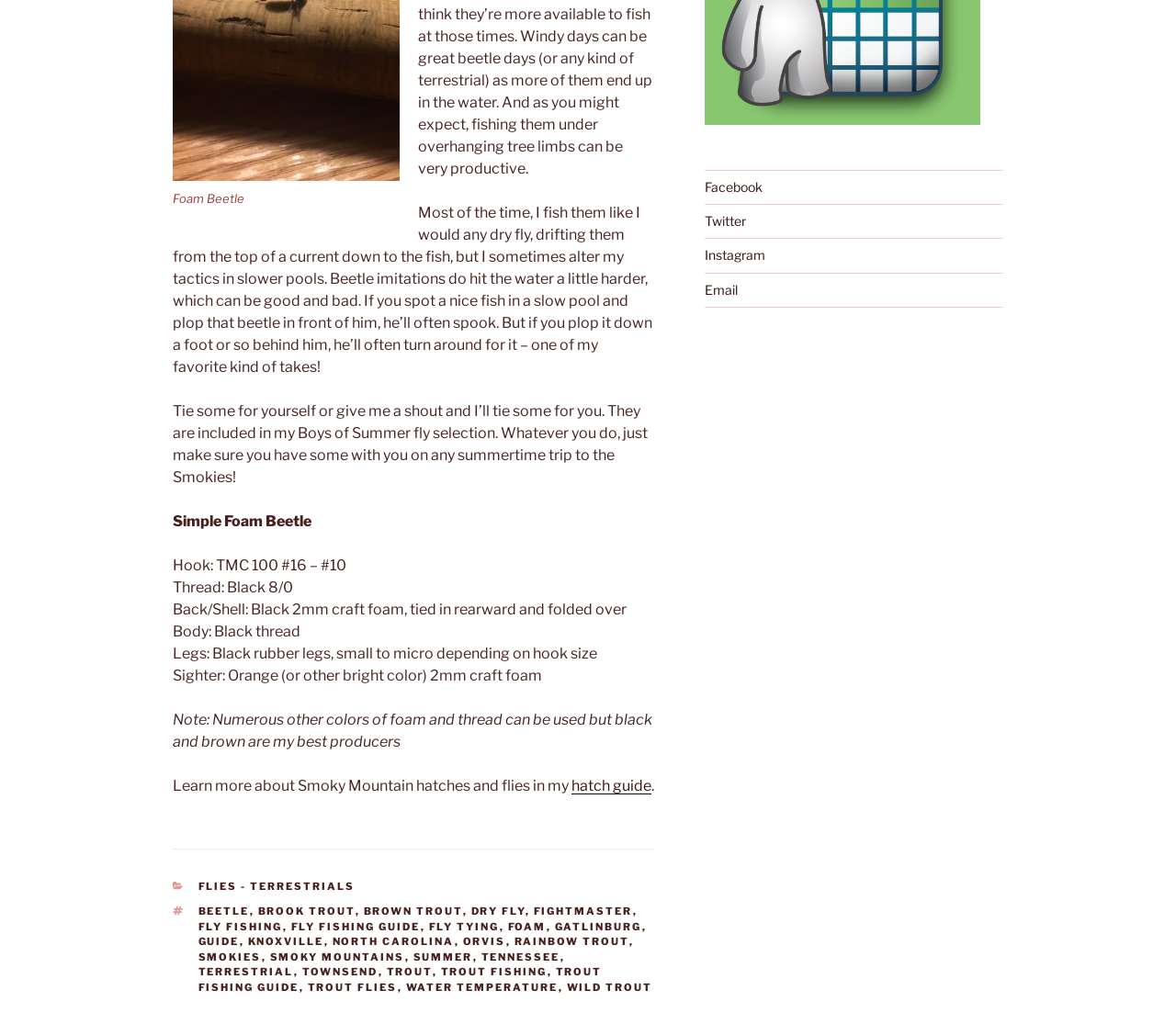What is the name of the fly?
Kindly offer a detailed explanation using the data available in the image.

The name of the fly is mentioned in the figcaption element as 'Foam Beetle', which is a type of terrestrial fly used for fly fishing.